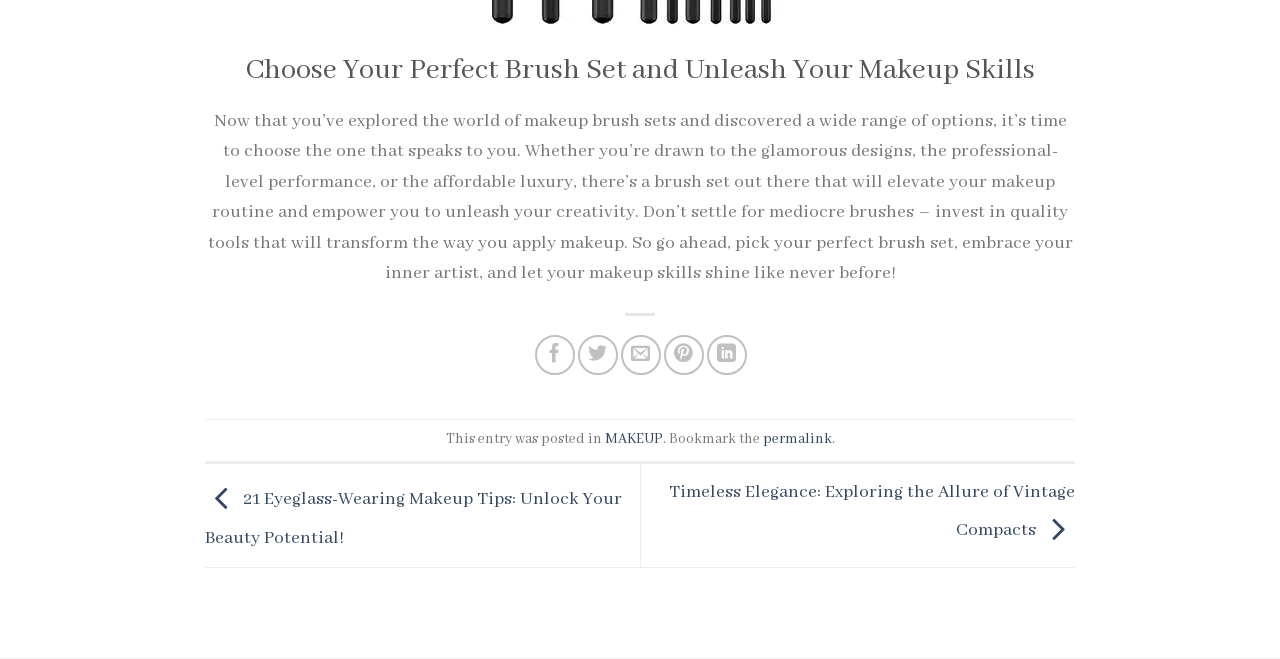Identify the bounding box coordinates for the element you need to click to achieve the following task: "Share on Facebook". Provide the bounding box coordinates as four float numbers between 0 and 1, in the form [left, top, right, bottom].

[0.418, 0.509, 0.449, 0.568]